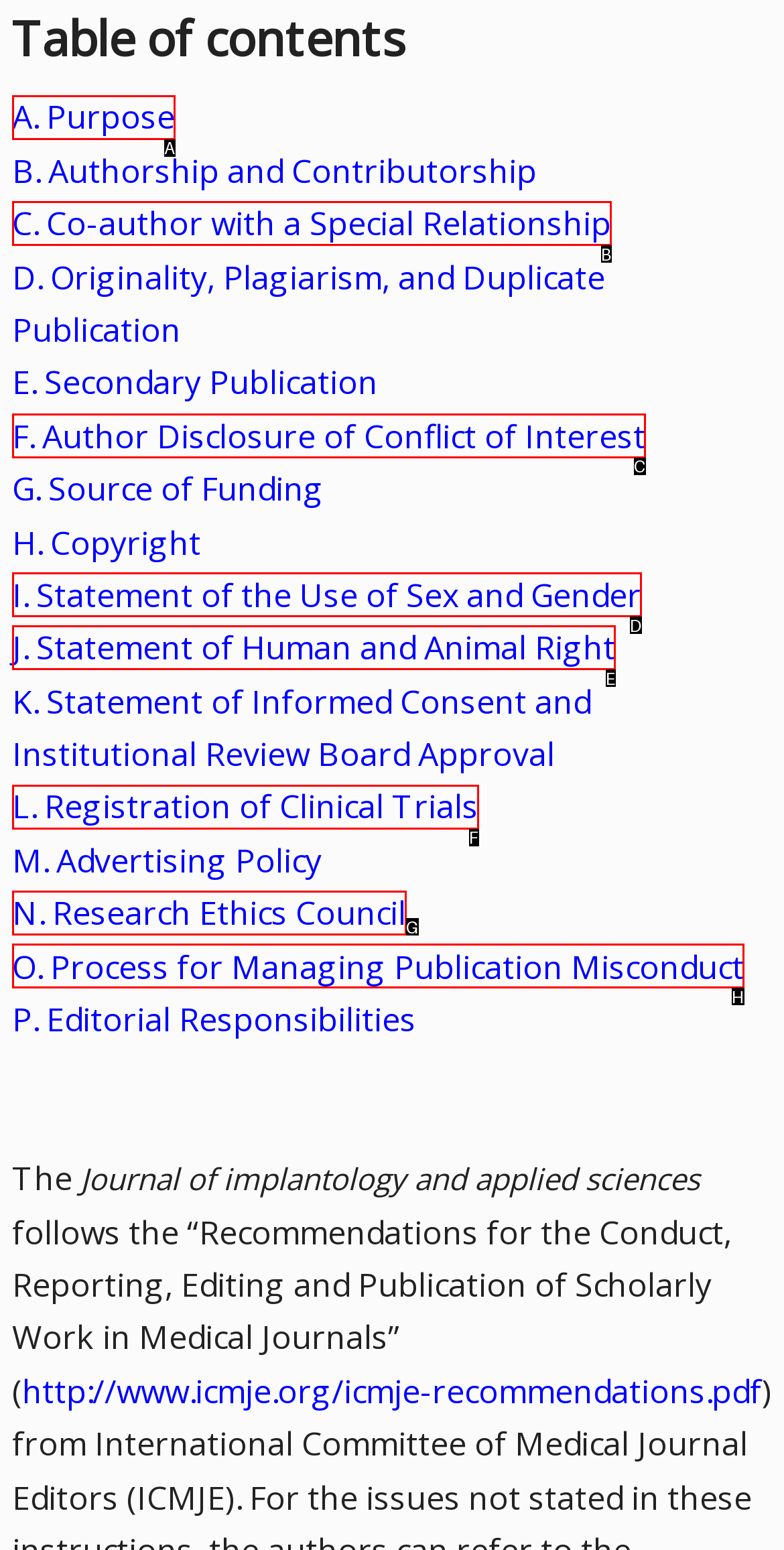From the given choices, identify the element that matches: Meet the Team
Answer with the letter of the selected option.

None